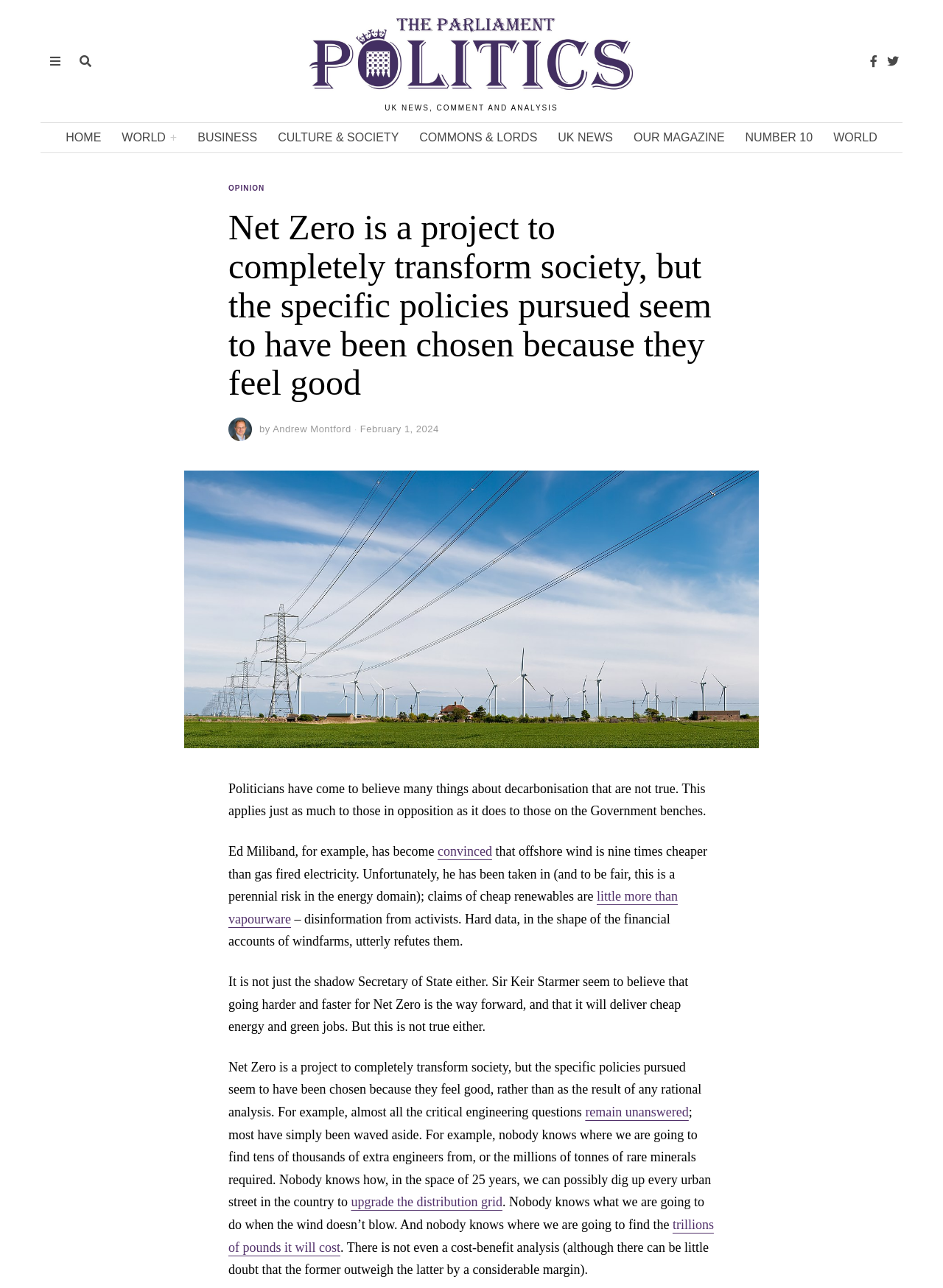Determine the webpage's heading and output its text content.

Net Zero is a project to completely transform society, but the specific policies pursued seem to have been chosen because they feel good